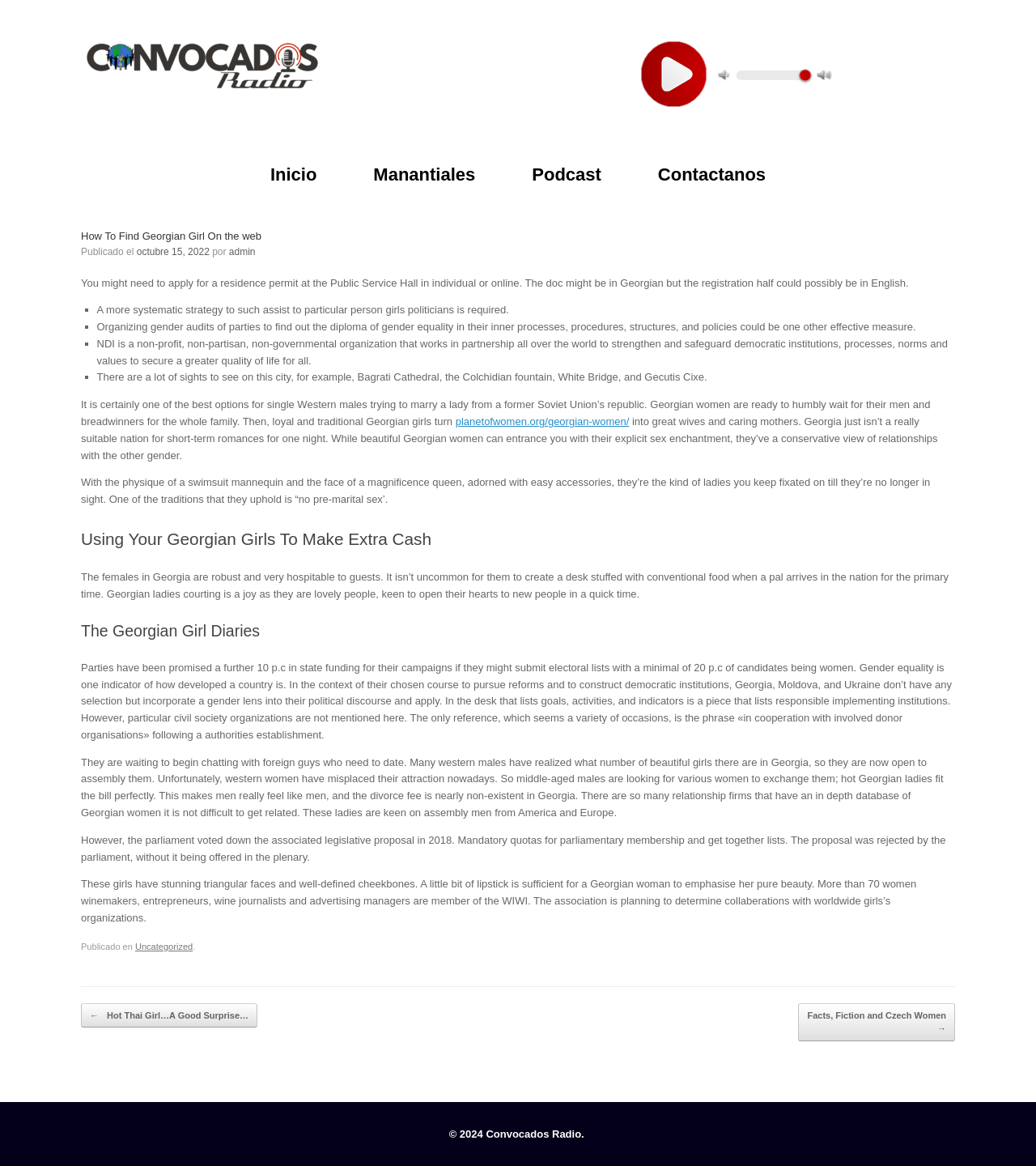What is the language of the article?
Answer the question with a thorough and detailed explanation.

The language of the article can be inferred from the text elements, which are written in Spanish. For example, the heading 'Publicado el' and the link 'octubre 15, 2022' suggest that the article is written in Spanish.